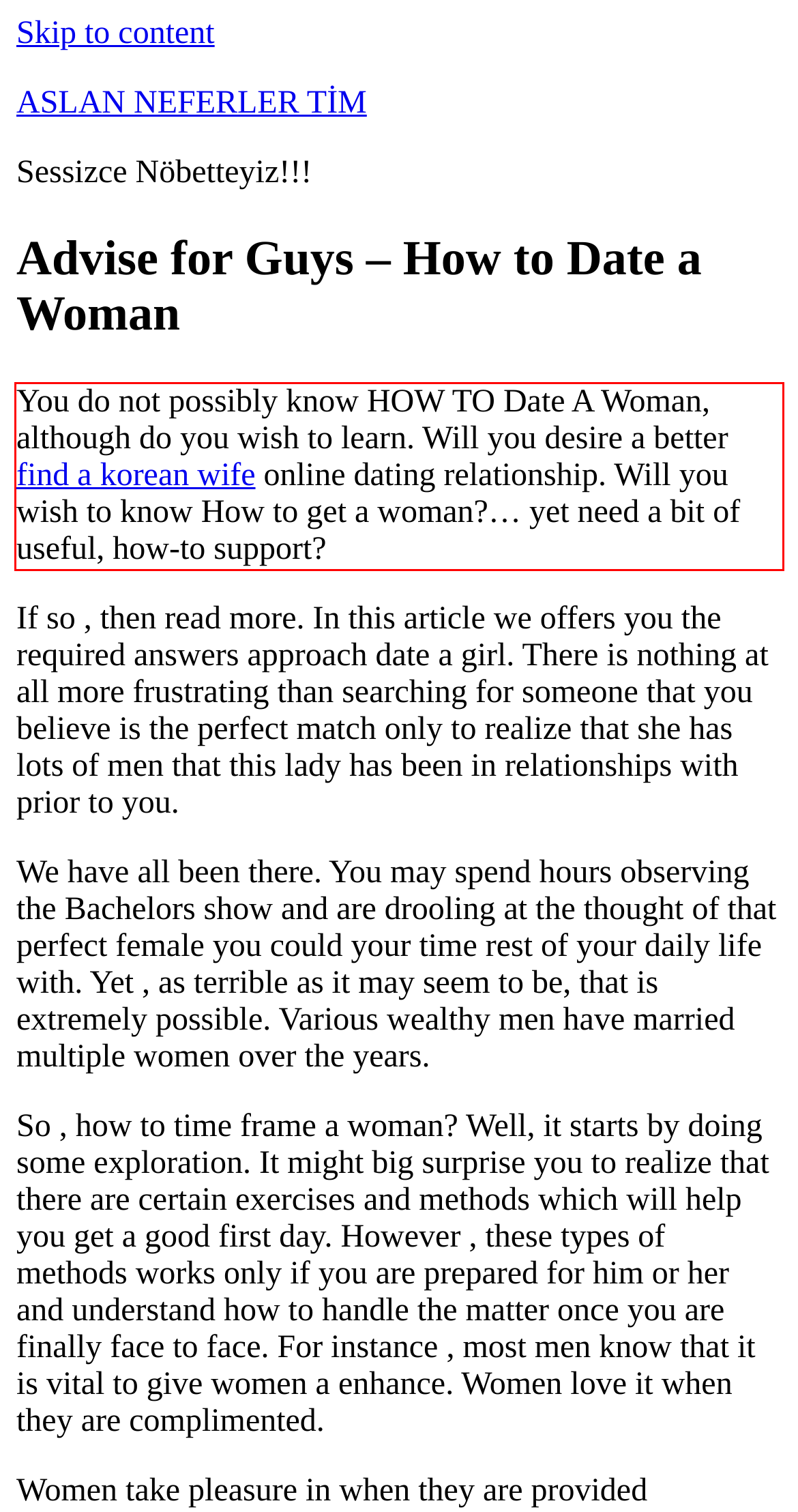Examine the screenshot of the webpage, locate the red bounding box, and perform OCR to extract the text contained within it.

You do not possibly know HOW TO Date A Woman, although do you wish to learn. Will you desire a better find a korean wife online dating relationship. Will you wish to know How to get a woman?… yet need a bit of useful, how-to support?